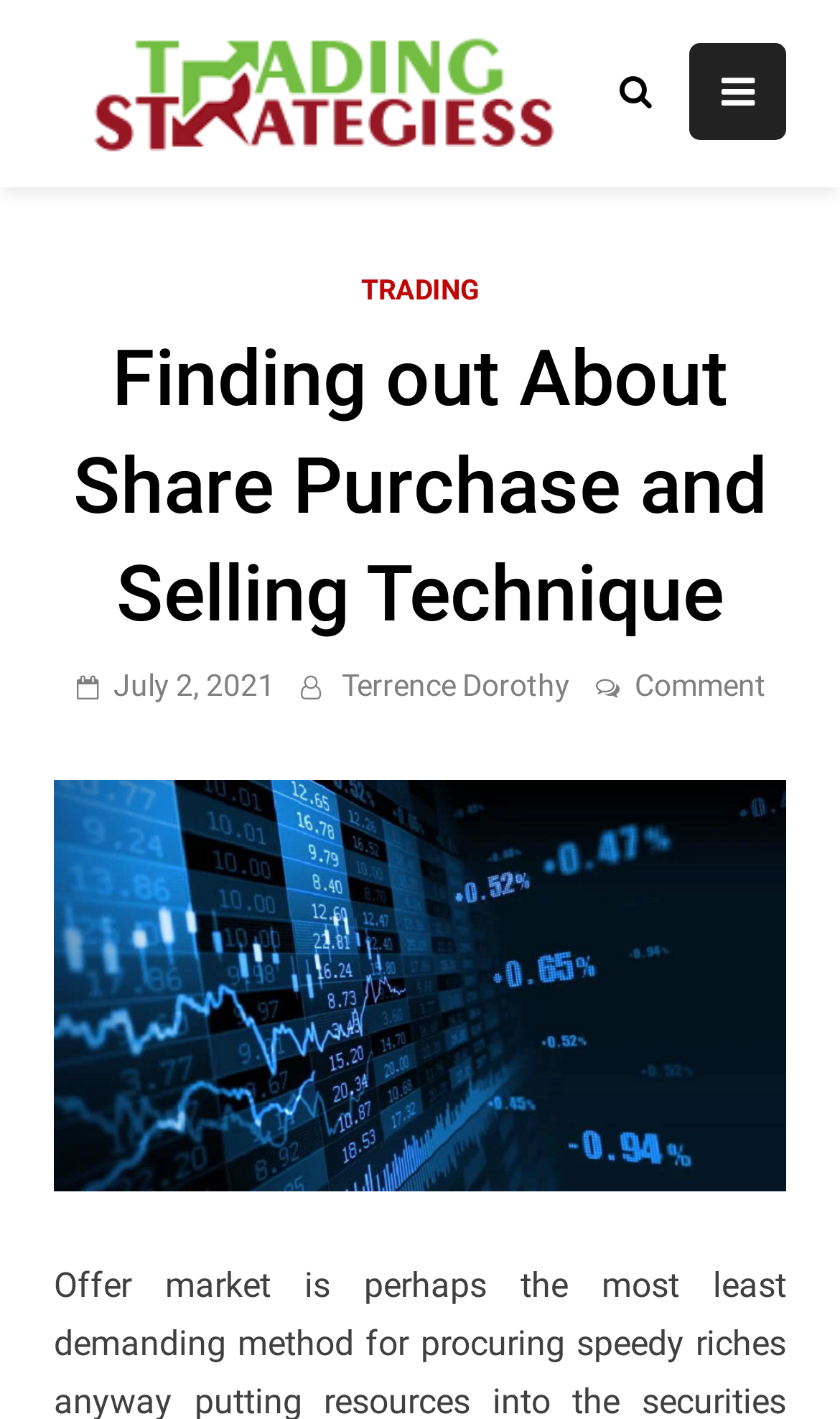What is the topic of the current article?
Using the visual information, respond with a single word or phrase.

Share Purchase and Selling Technique